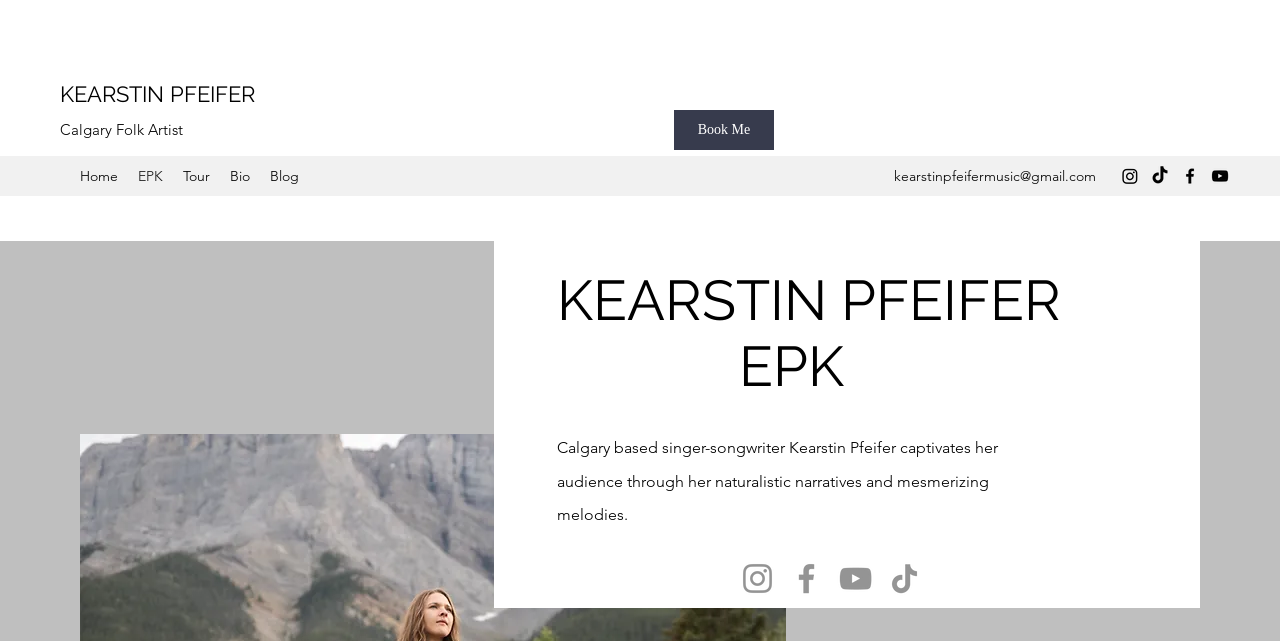Provide your answer to the question using just one word or phrase: What is the profession of Kearstin Pfeifer?

Singer-songwriter